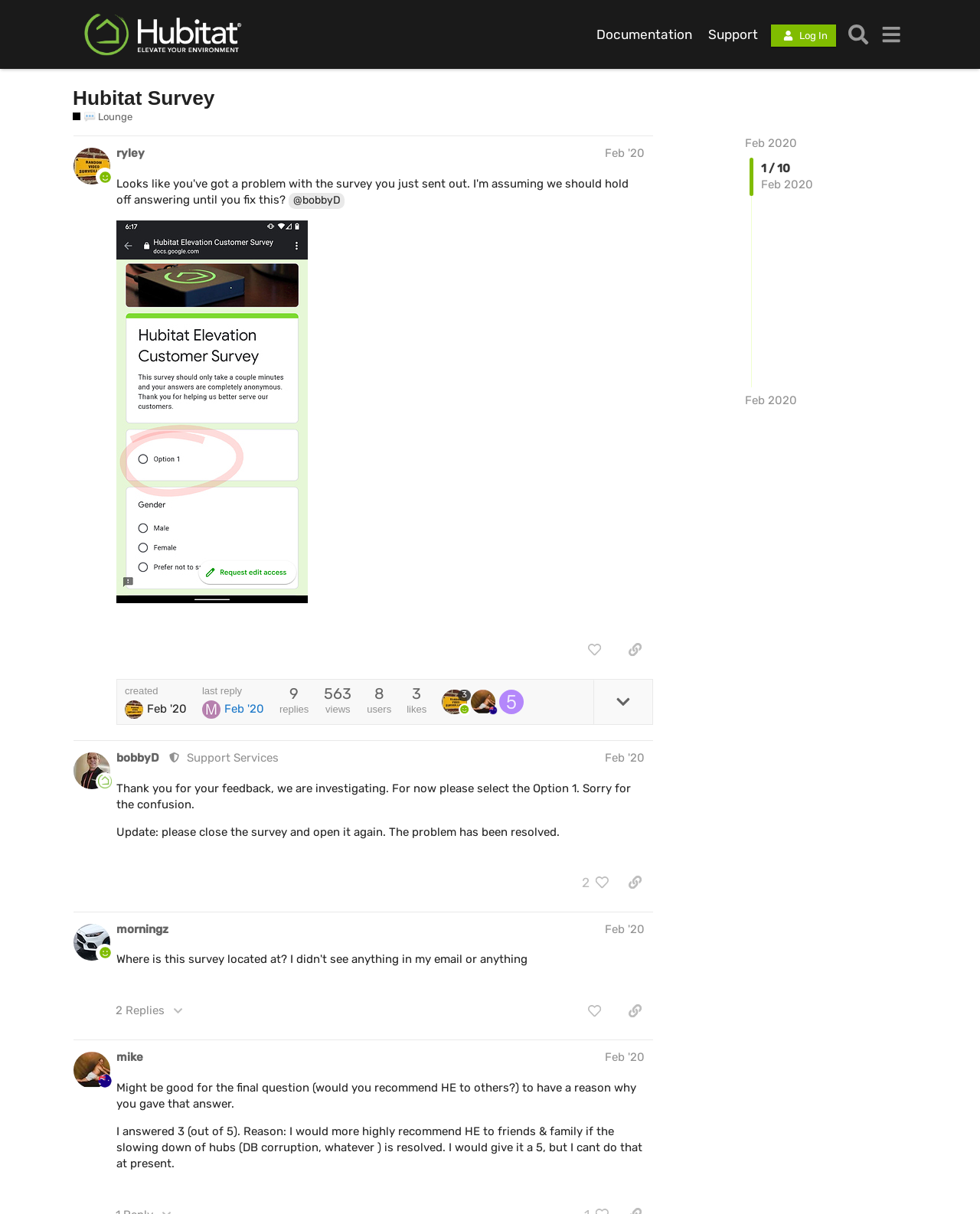Please respond to the question with a concise word or phrase:
What is the topic of the post by @morningz?

Not specified